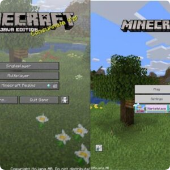What is the background of the main menu interface?
Refer to the image and provide a one-word or short phrase answer.

Serene landscape with flowers and a tree